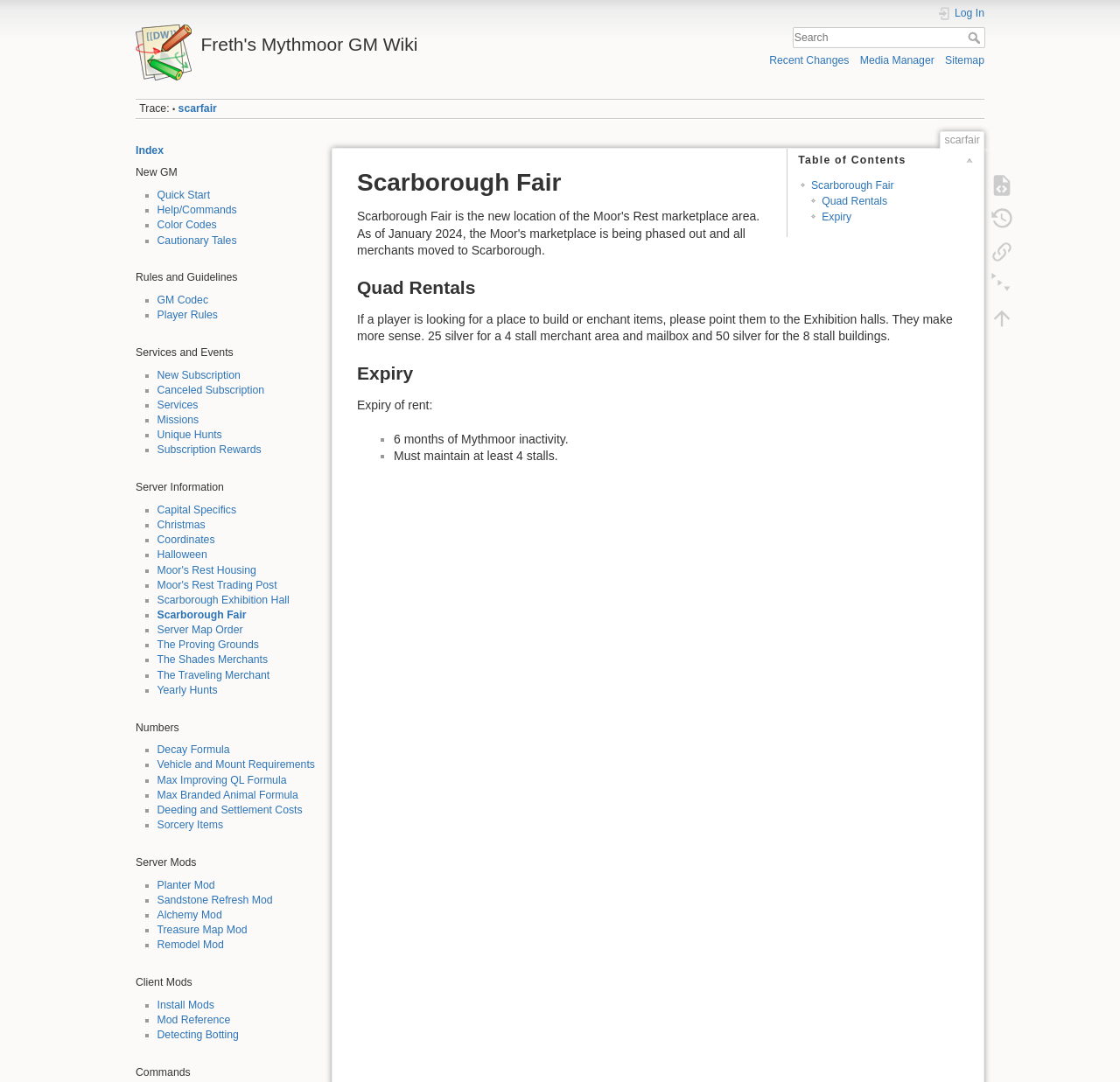Please pinpoint the bounding box coordinates for the region I should click to adhere to this instruction: "View recent changes".

[0.687, 0.051, 0.758, 0.062]